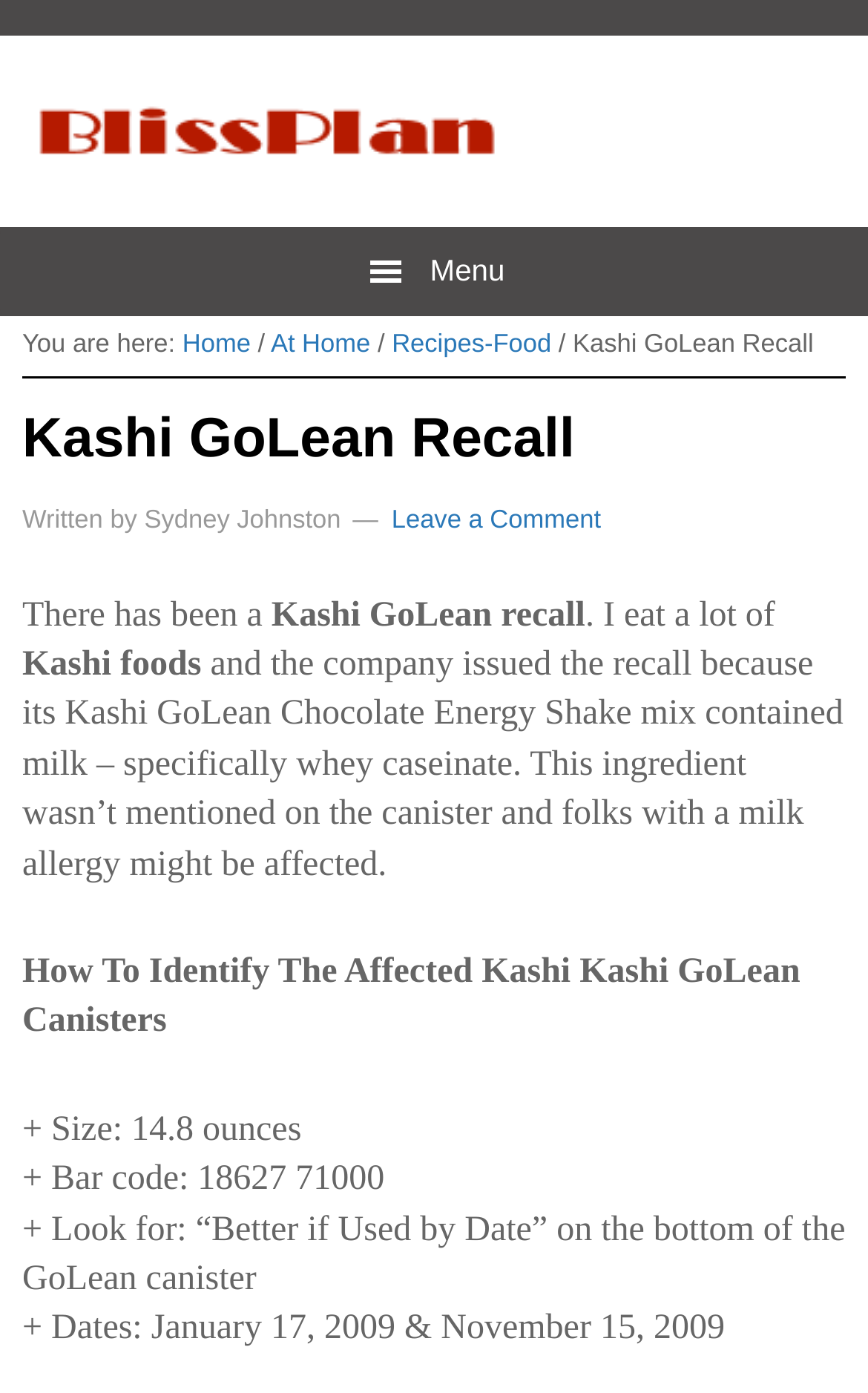Describe the webpage in detail, including text, images, and layout.

This webpage is about a Kashi GoLean recall. At the top, there are three "Skip to" links, allowing users to navigate to primary navigation, main content, or primary sidebar. Below these links, there is a logo image on the left side, accompanied by a menu button on the right side. 

The main content area is divided into sections. The first section displays a breadcrumb trail, showing the navigation path from the home page to the current page, "Kashi GoLean Recall". 

Below the breadcrumb trail, there is a header section with the title "Kashi GoLean Recall" and information about the author, Sydney Johnston. On the right side of the header section, there is a "Leave a Comment" link.

The main article starts below the header section, describing the Kashi GoLean recall. The text explains that the company issued the recall because its Kashi GoLean Chocolate Energy Shake mix contained milk, which was not mentioned on the canister. The article also provides information on how to identify the affected Kashi GoLean canisters, including the size, bar code, and "Better if Used by Date" on the bottom of the canister.